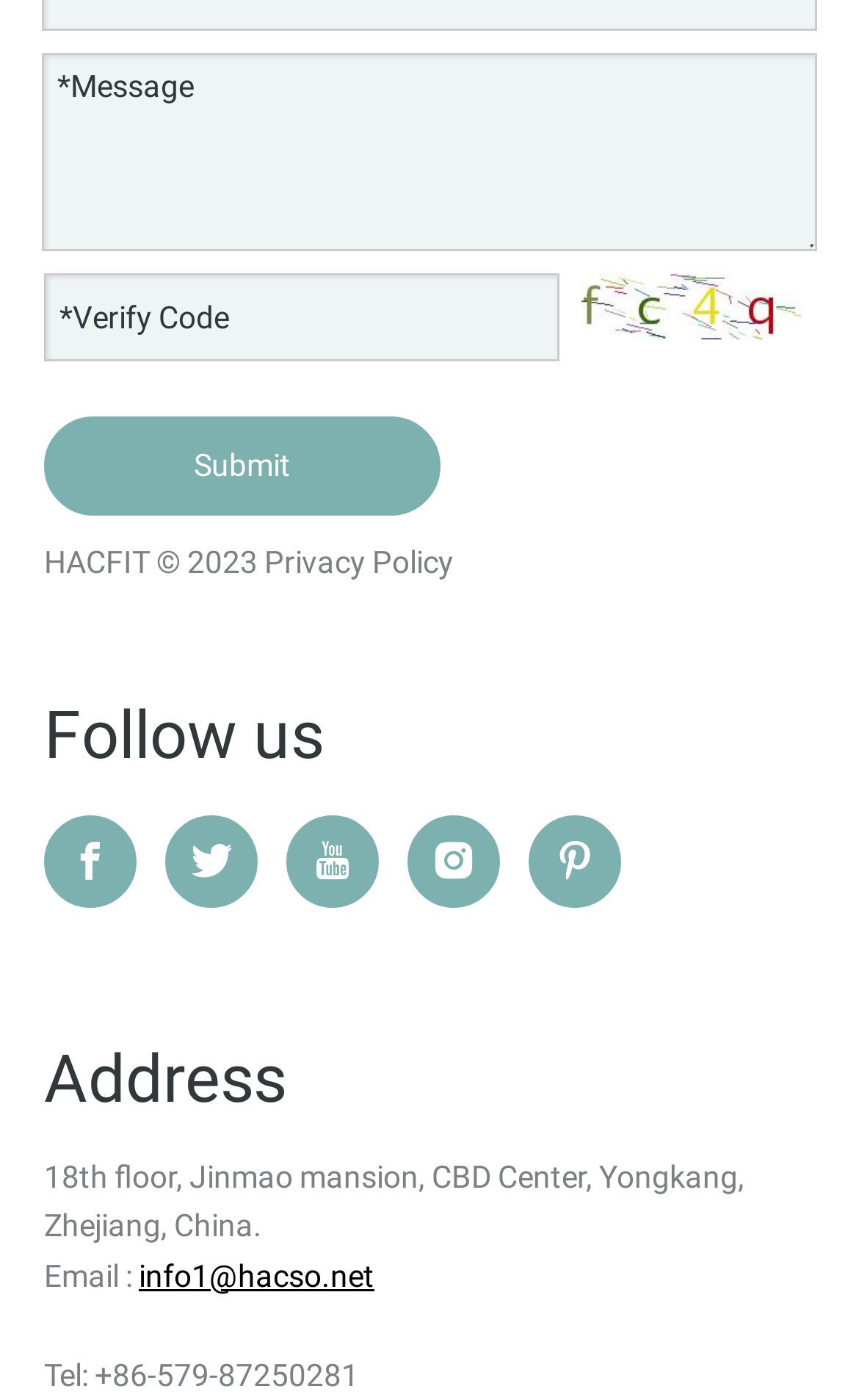Provide a one-word or short-phrase answer to the question:
What is the phone number?

+86-579-87250281